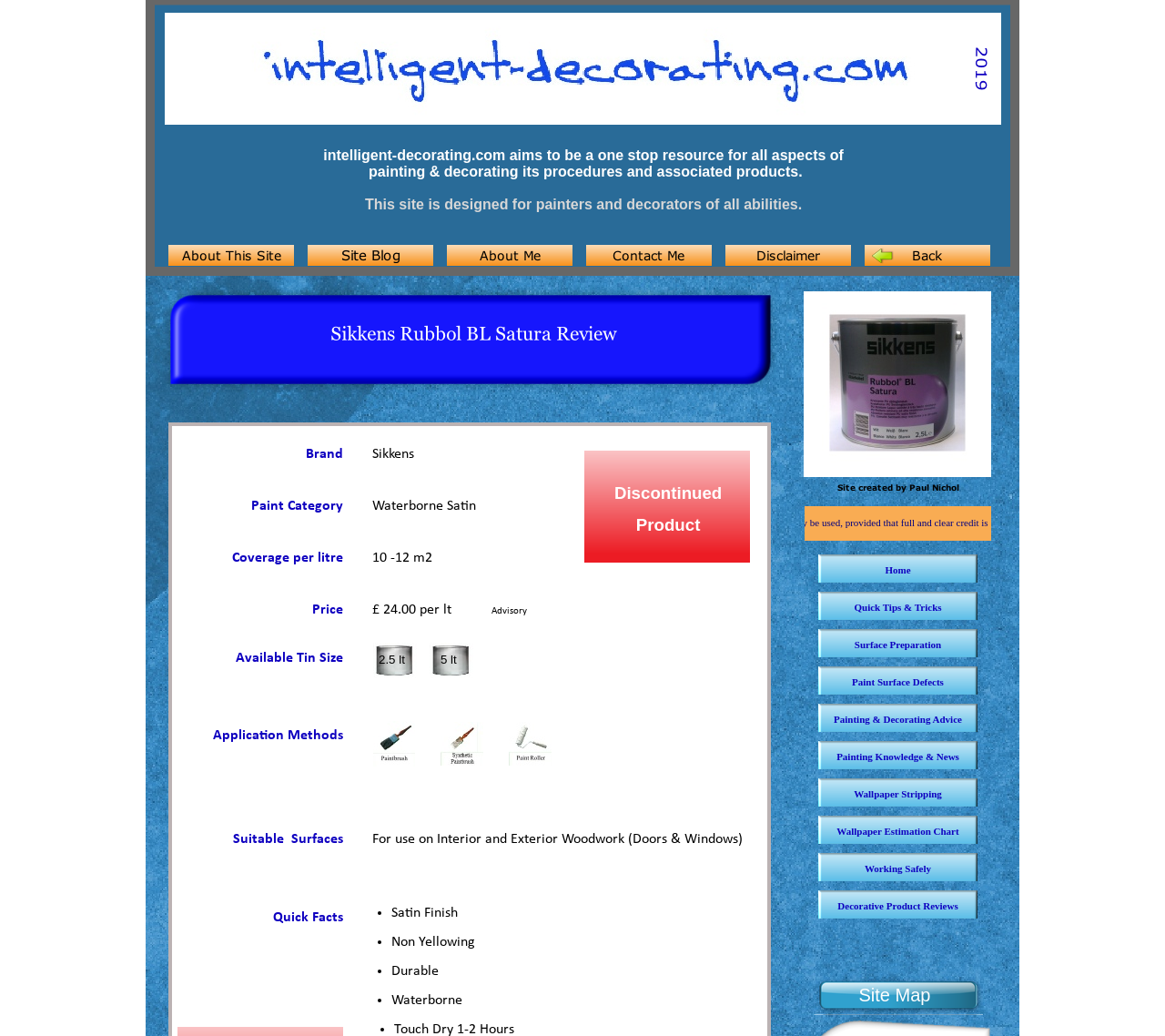Please identify the coordinates of the bounding box for the clickable region that will accomplish this instruction: "Click the 'Decorative Product Reviews' link".

[0.702, 0.859, 0.839, 0.887]